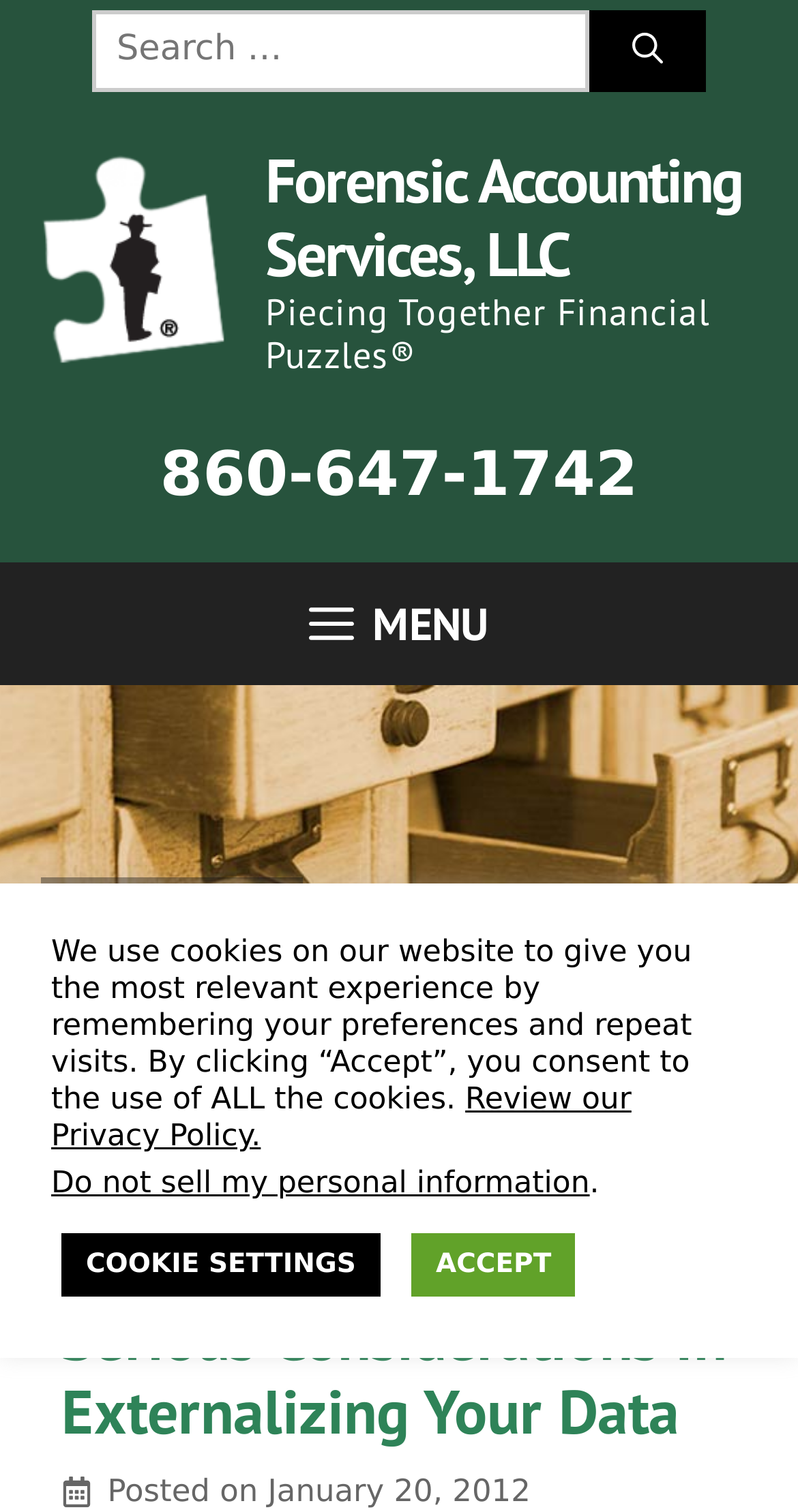Please identify the bounding box coordinates of the area that needs to be clicked to fulfill the following instruction: "Open the MENU."

[0.064, 0.372, 0.936, 0.453]